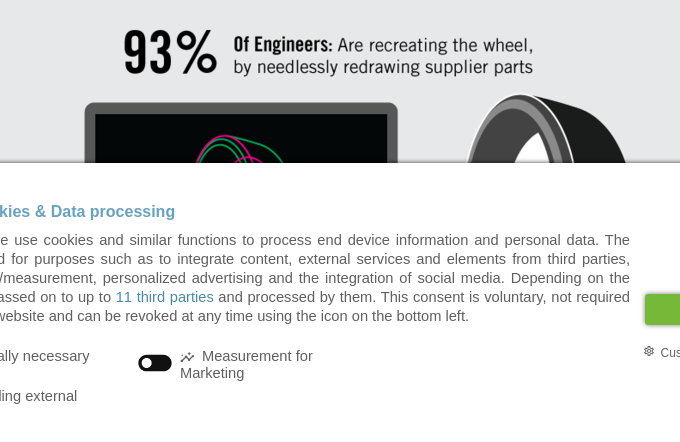Please answer the following question using a single word or phrase: 
What is the theme of the abstract graphics in the background?

engineering tasks and digital design